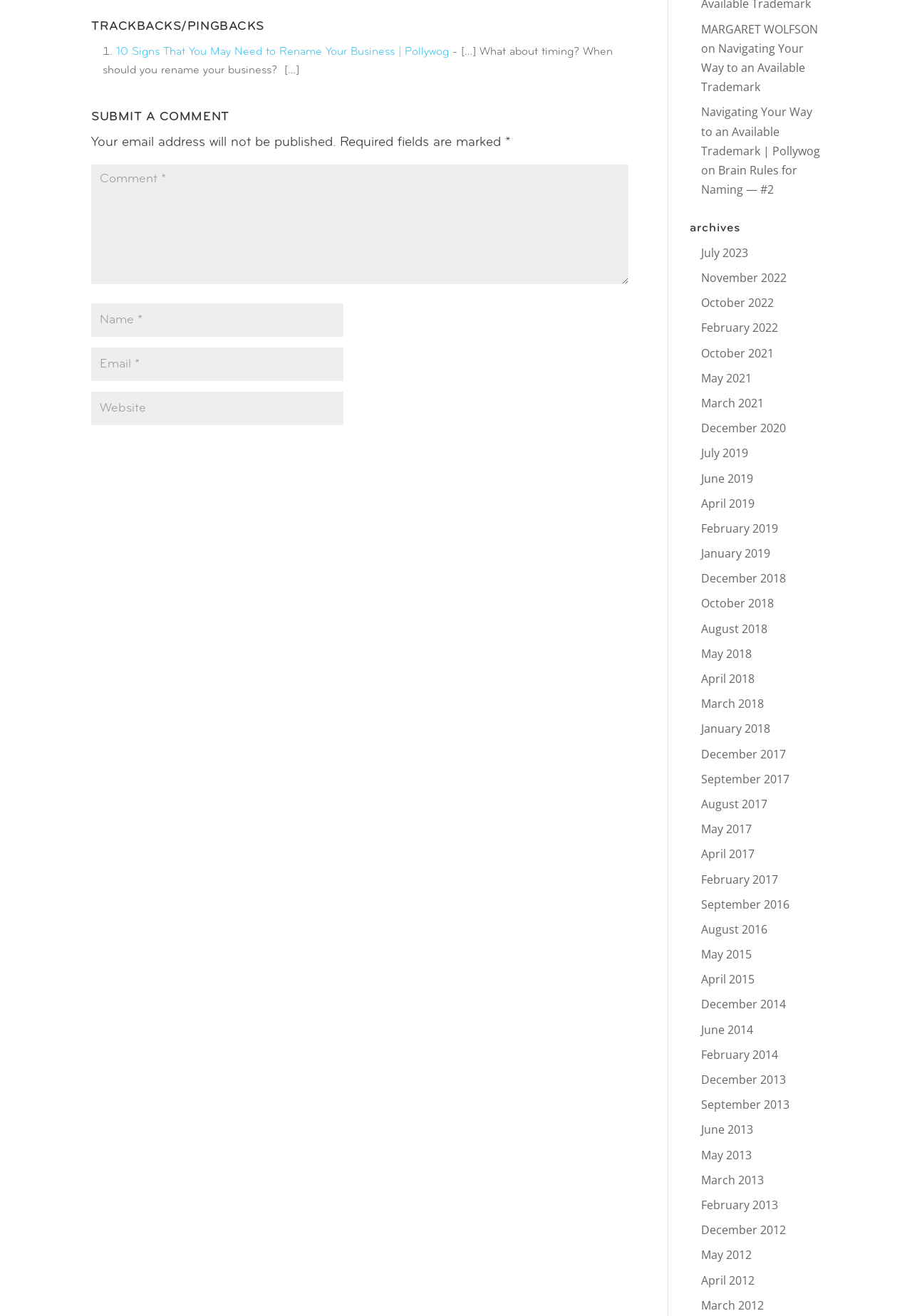What is the topic of the first article?
Based on the visual information, provide a detailed and comprehensive answer.

The first article is titled '10 Signs That You May Need to Rename Your Business | Pollywog', which suggests that the topic of the article is about renaming a business.